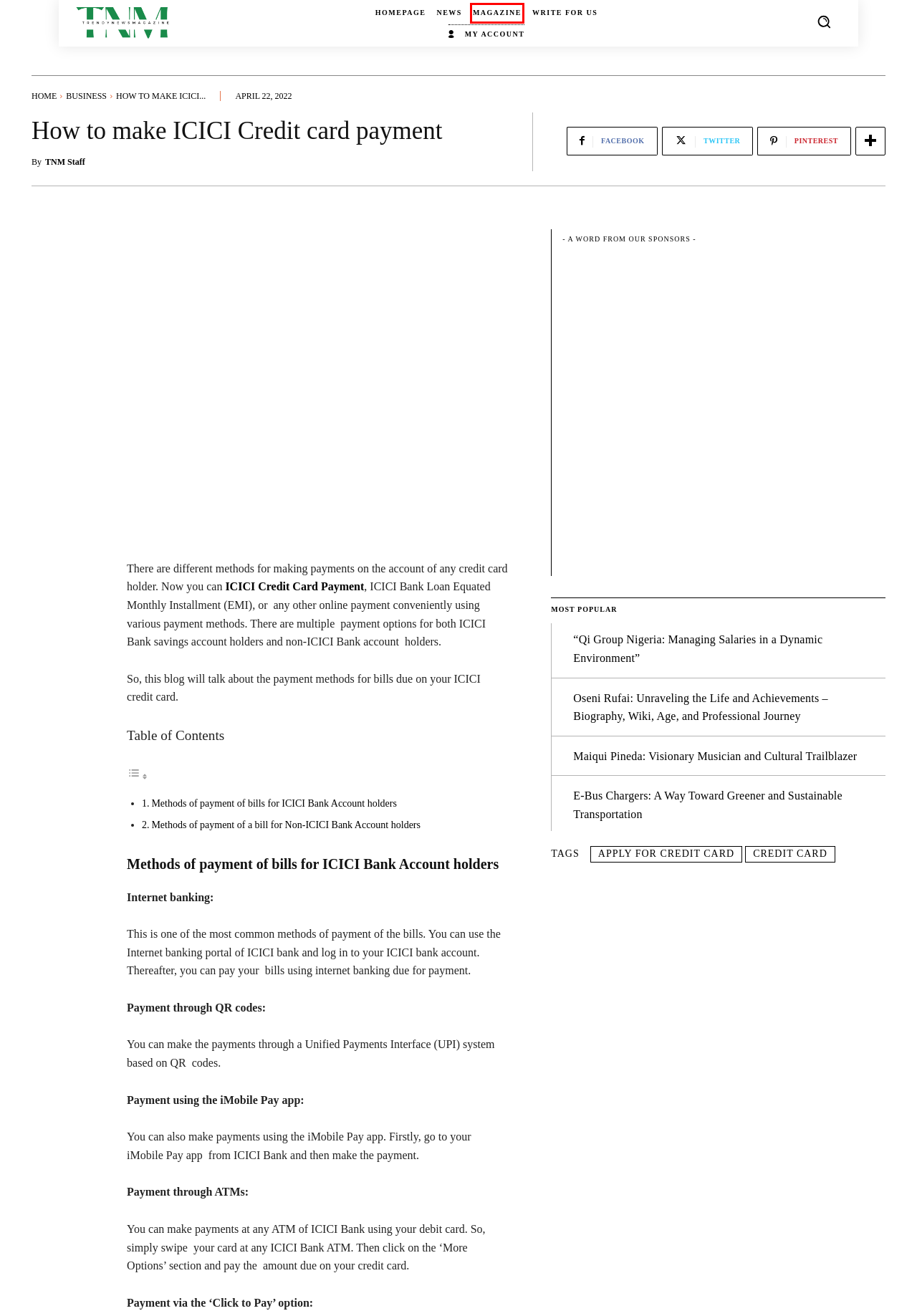With the provided screenshot showing a webpage and a red bounding box, determine which webpage description best fits the new page that appears after clicking the element inside the red box. Here are the options:
A. NEWS - Trendy News Magazine
B. Entertainment - Trendy News Magazine
C. CREDIT CARD - Trendy News Magazine
D. Oseni Rufai: Unraveling the Life and Achievements - Biography, Wiki, Age, and Professional Journey
E. Maiqui Pineda: Visionary Musician and Cultural Trailblazer
F. "Qi Group Nigeria: Managing Salaries in a Dynamic Environment"
G. APPLY FOR CREDIT CARD - Trendy News Magazine
H. Write for us - Trendy News Magazine

B